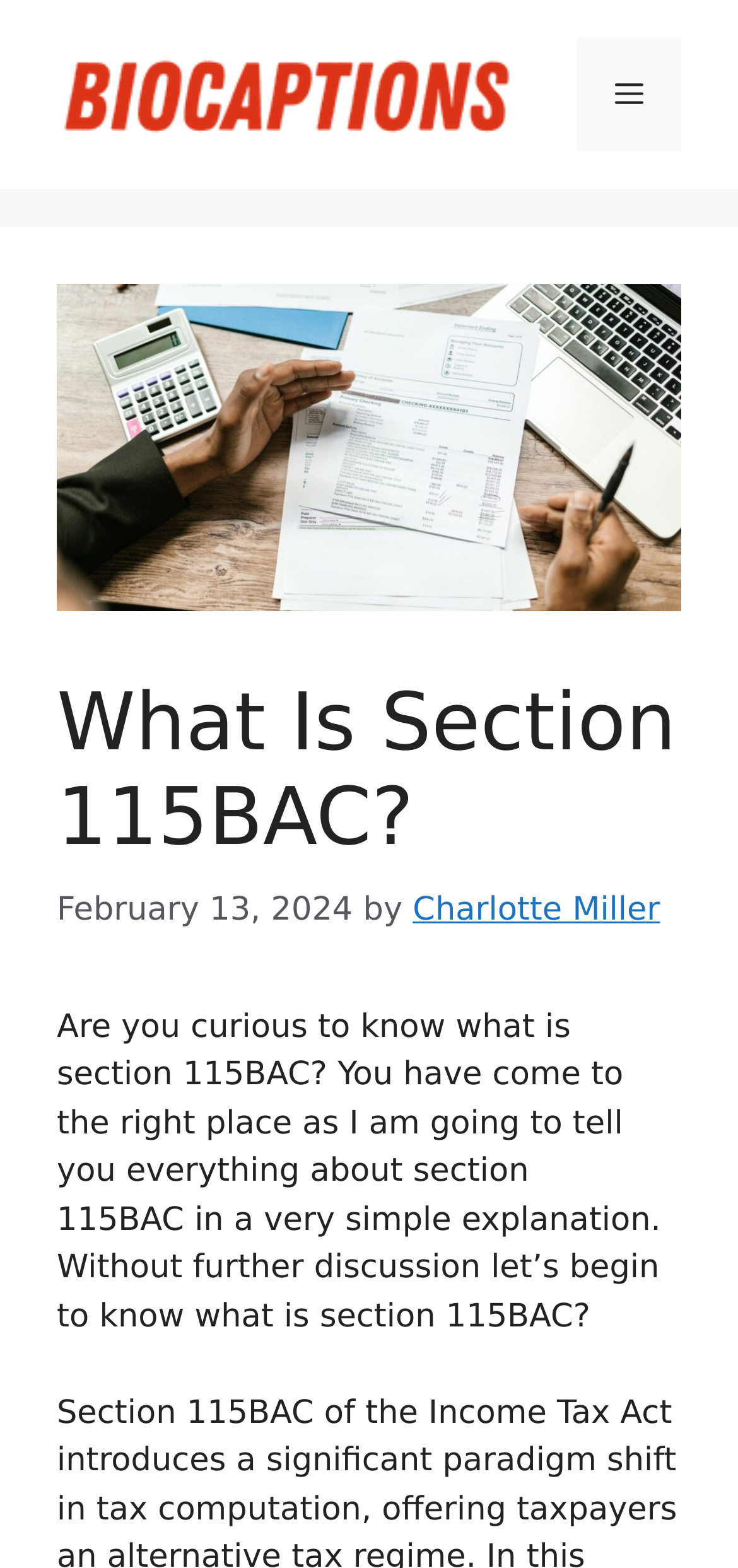Describe in detail what you see on the webpage.

The webpage is about explaining Section 115BAC. At the top, there is a banner with a link to "Biocaptions" accompanied by an image, taking up almost the entire width of the page. To the right of the banner, there is a navigation menu toggle button labeled "Menu". 

Below the banner, there is a header section that spans almost the entire width of the page. It contains a heading that reads "What Is Section 115BAC?" followed by a timestamp "February 13, 2024", and the author's name "Charlotte Miller" in a link. 

The main content of the page starts with a series of paragraphs. The first paragraph begins with the question "Are you curious to know what is section 115BAC?" and continues to explain that the page will provide a simple explanation of the topic. The text is divided into several lines, with the question "what is section 115BAC?" appearing twice.